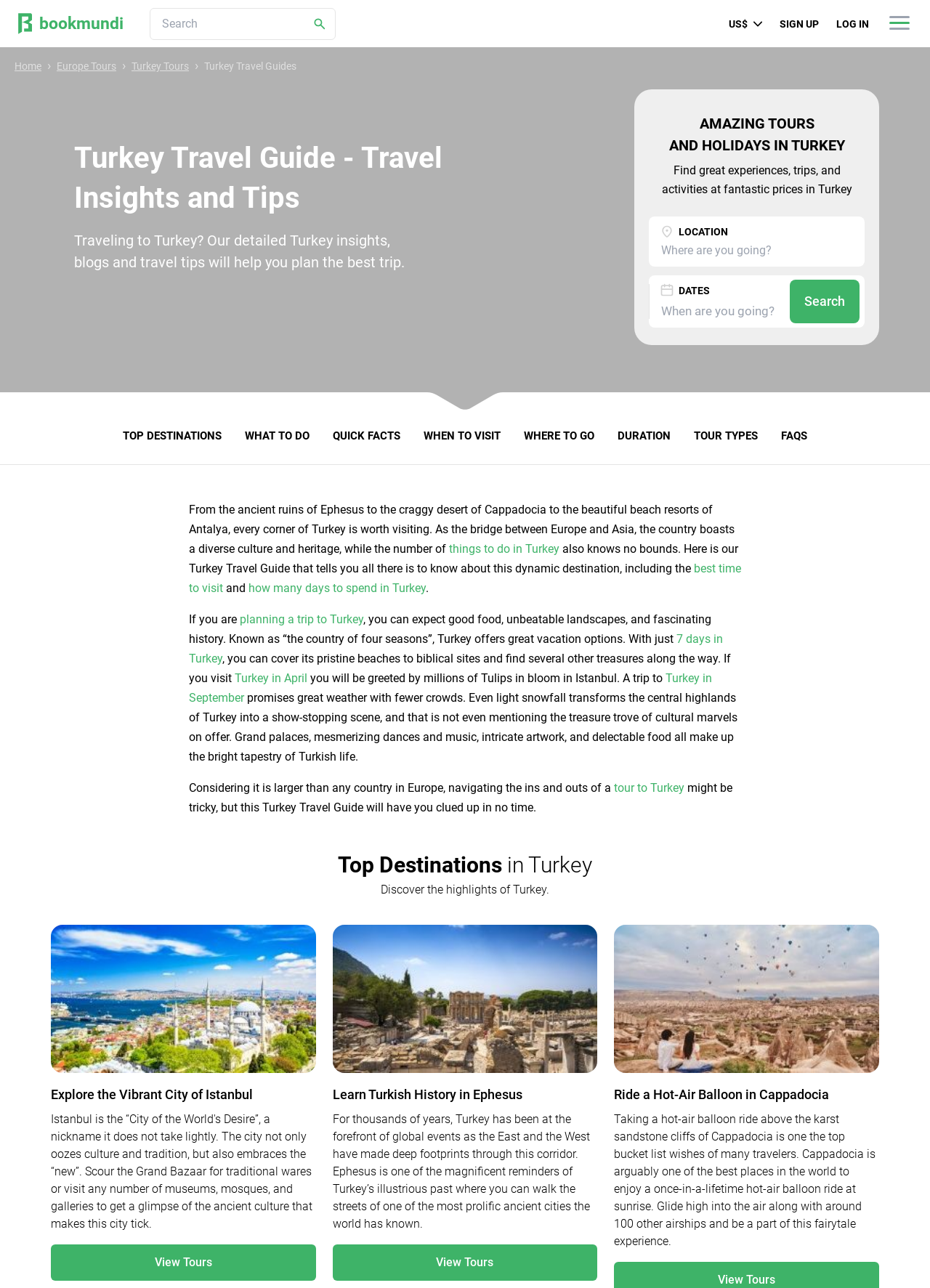Please find the bounding box coordinates of the element that must be clicked to perform the given instruction: "Search for experiences". The coordinates should be four float numbers from 0 to 1, i.e., [left, top, right, bottom].

[0.161, 0.006, 0.361, 0.031]